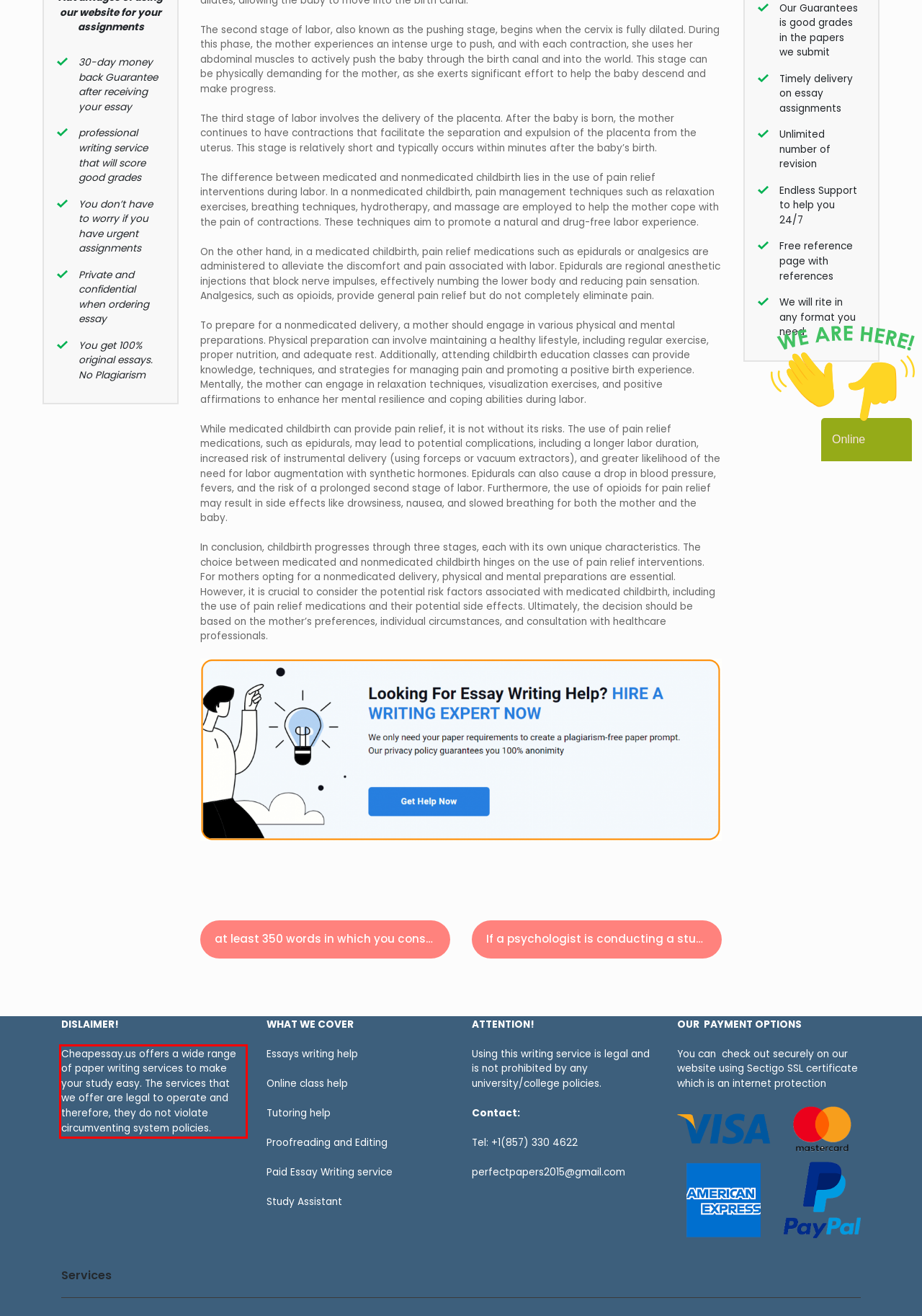Given a screenshot of a webpage containing a red rectangle bounding box, extract and provide the text content found within the red bounding box.

Cheapessay.us offers a wide range of paper writing services to make your study easy. The services that we offer are legal to operate and therefore, they do not violate circumventing system policies.